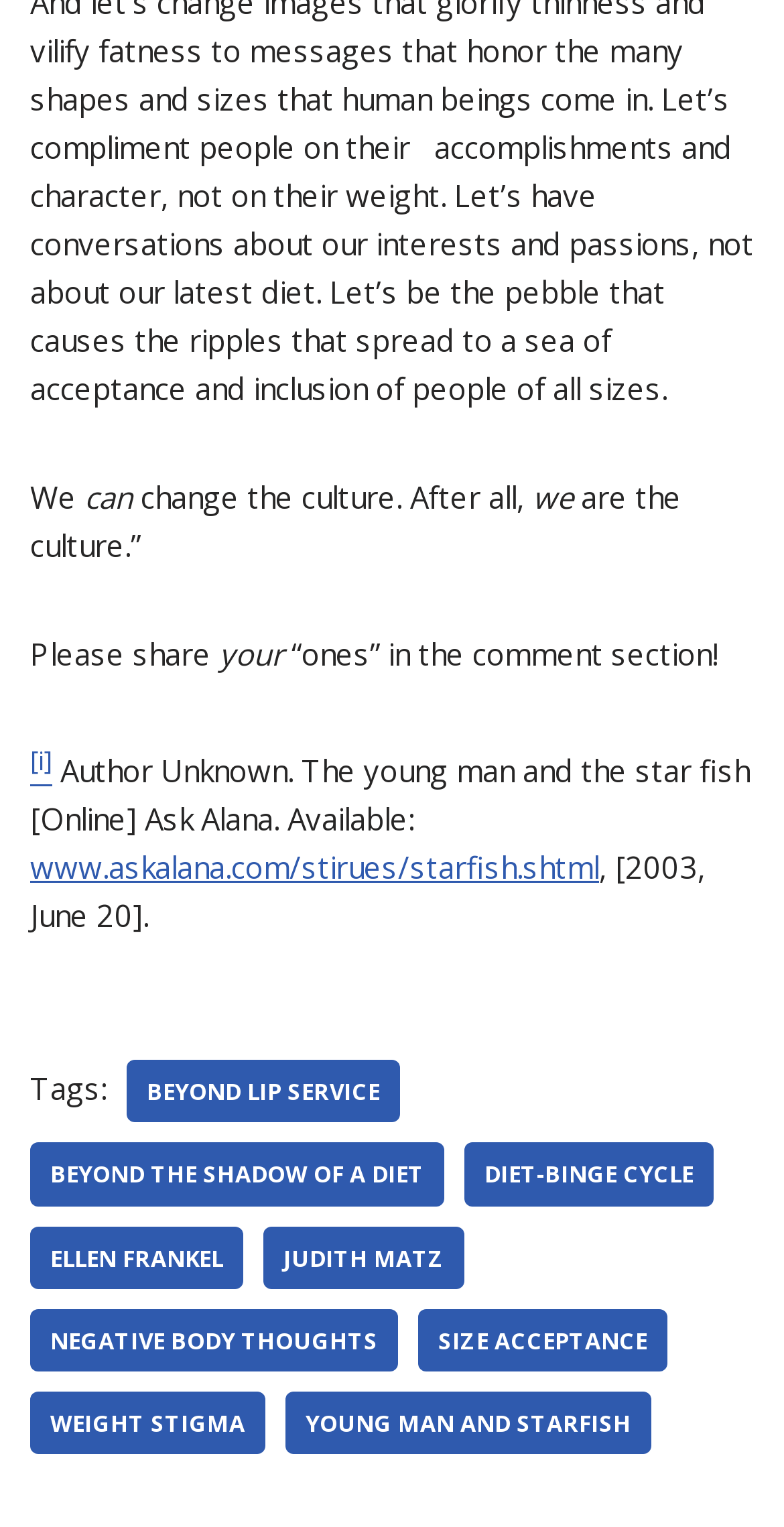Determine the coordinates of the bounding box for the clickable area needed to execute this instruction: "Read the quote from Author Unknown".

[0.038, 0.491, 0.956, 0.549]